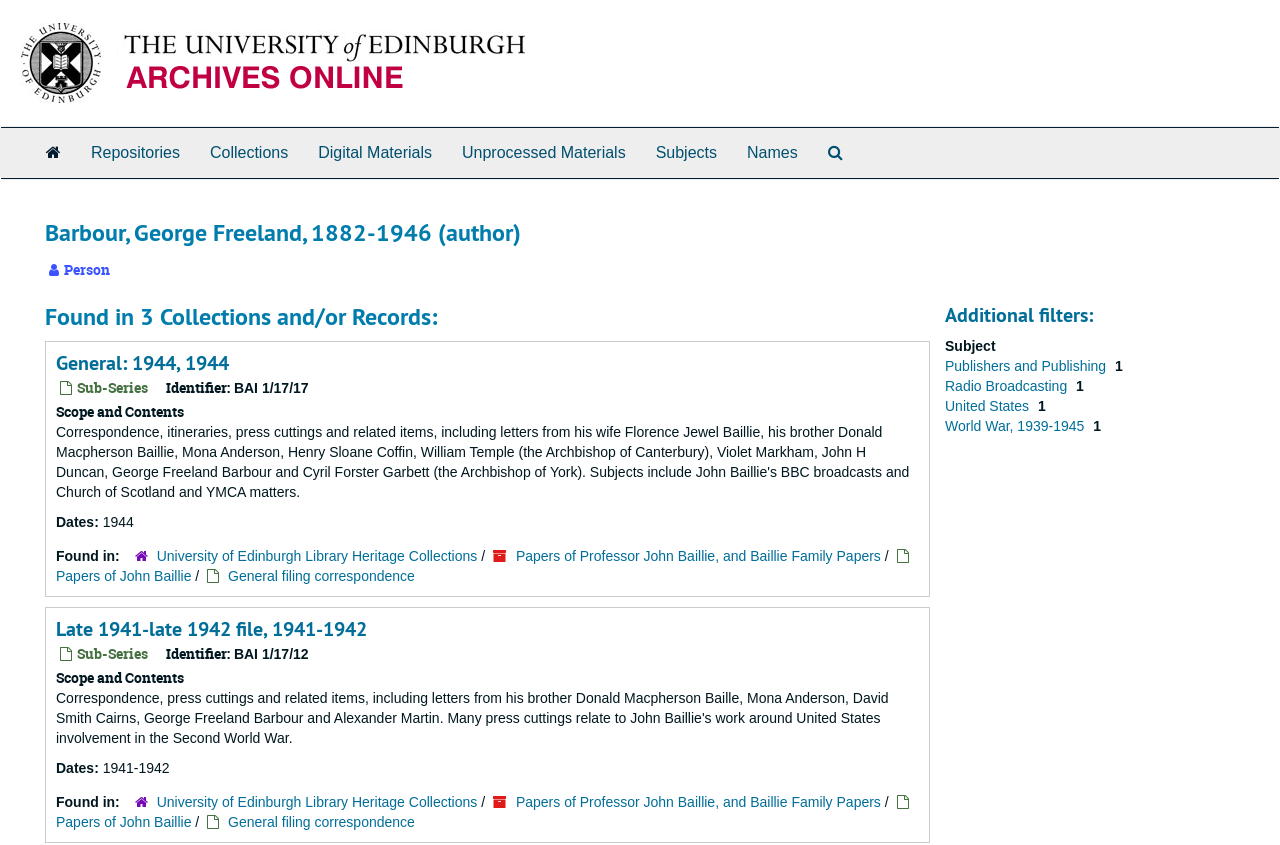Identify the bounding box for the given UI element using the description provided. Coordinates should be in the format (top-left x, top-left y, bottom-right x, bottom-right y) and must be between 0 and 1. Here is the description: title="Archives Space at Edinburgh"

[0.096, 0.041, 0.425, 0.105]